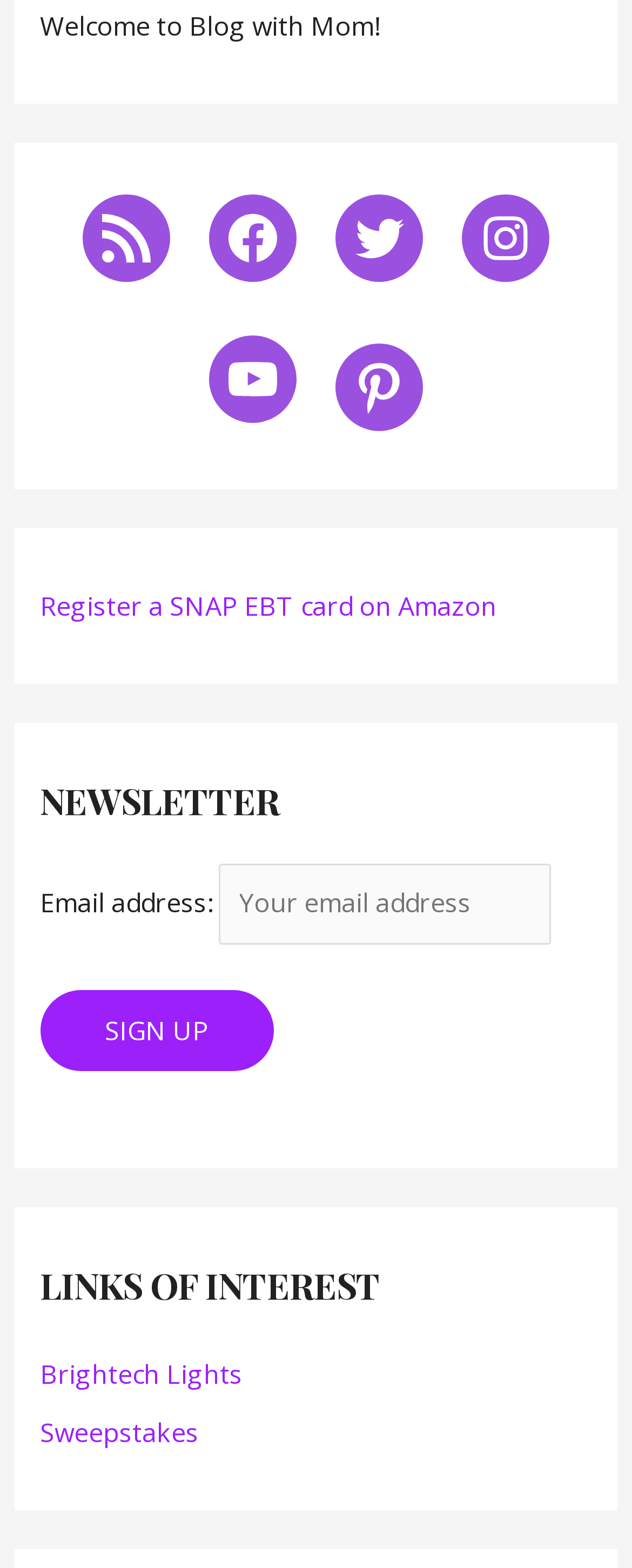Show the bounding box coordinates for the HTML element described as: "RSS Feed".

[0.131, 0.124, 0.269, 0.18]